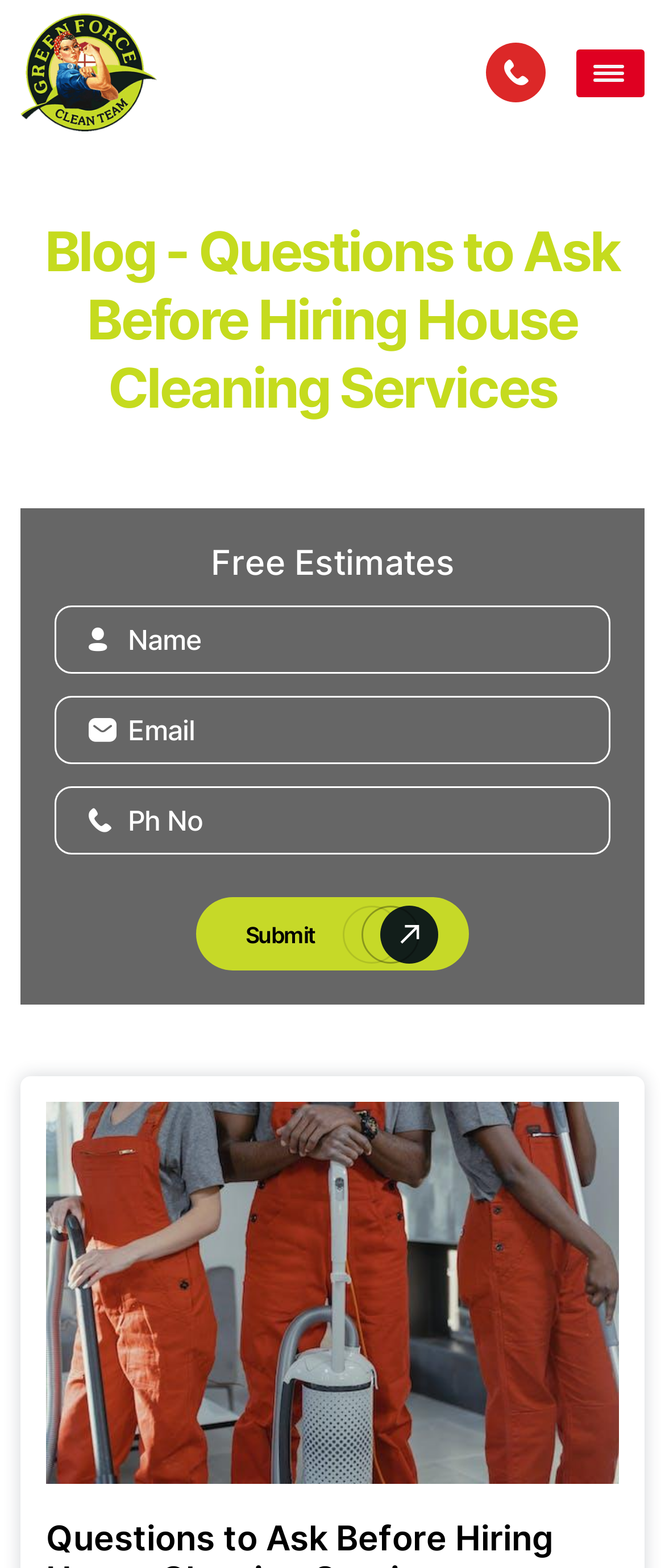Extract the primary heading text from the webpage.

Blog - Questions to Ask Before Hiring House Cleaning Services